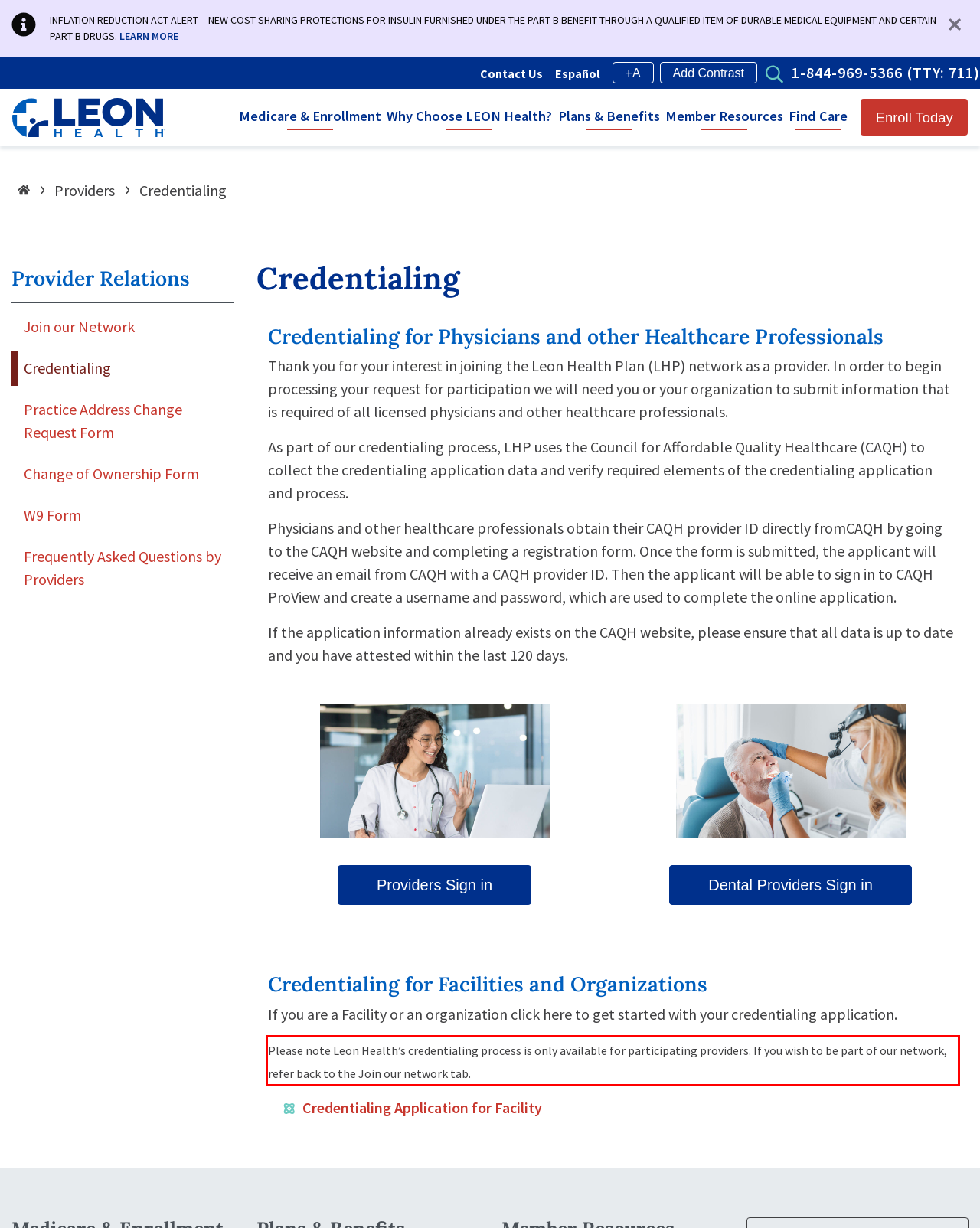Please identify and extract the text content from the UI element encased in a red bounding box on the provided webpage screenshot.

Please note Leon Health’s credentialing process is only available for participating providers. If you wish to be part of our network, refer back to the Join our network tab.